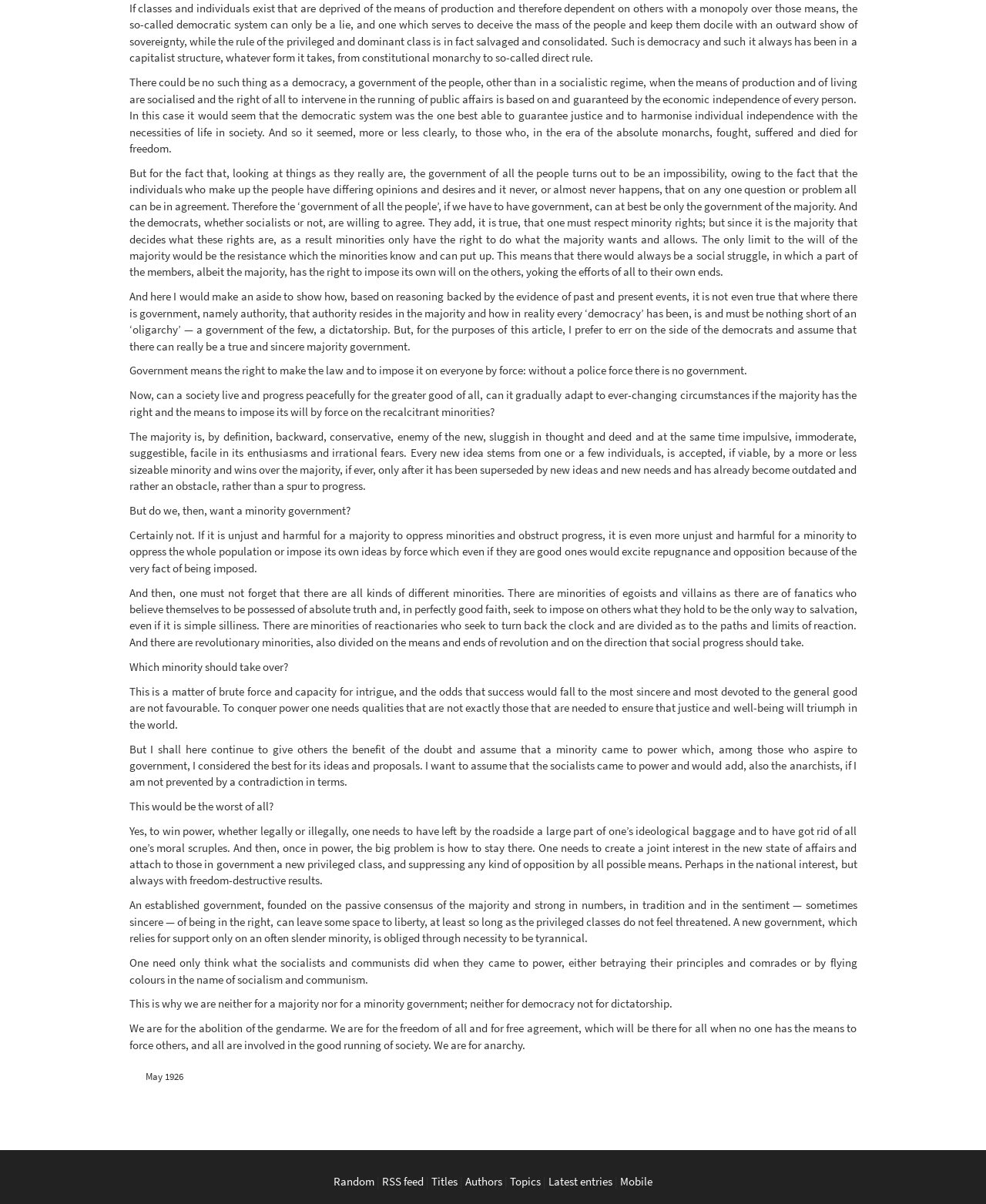Mark the bounding box of the element that matches the following description: "Latest entries".

[0.556, 0.975, 0.621, 0.988]